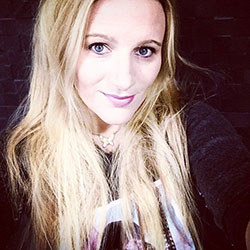Examine the screenshot and answer the question in as much detail as possible: What is Sara Pratchett's profession apart from photography?

The caption states that Sara Pratchett 'balances her profession as an English teacher with her love for photography', which suggests that her profession apart from photography is that of an English teacher.